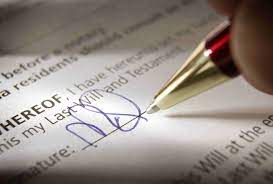Respond to the following query with just one word or a short phrase: 
What is the purpose of the signature?

To authenticate the document